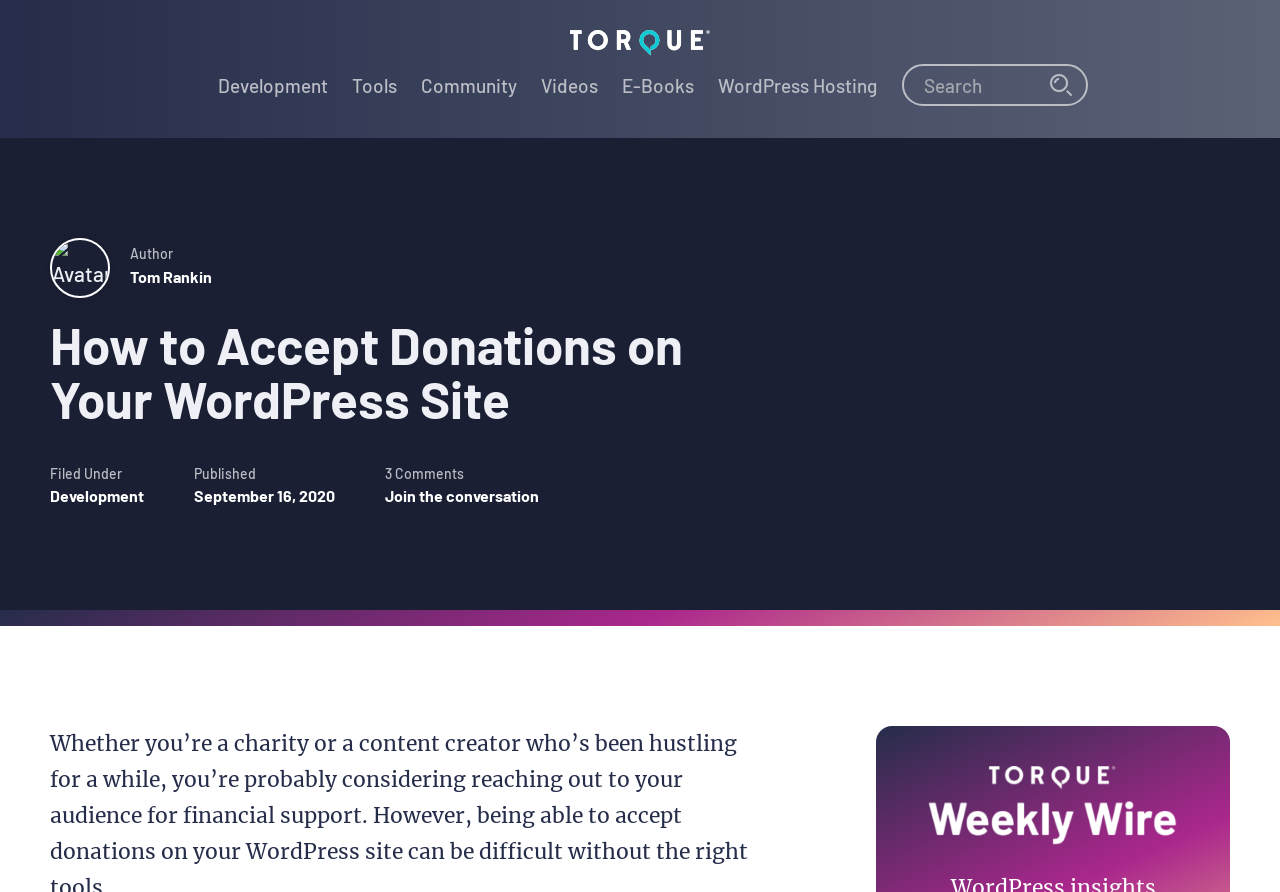Give the bounding box coordinates for the element described as: "繁體中文".

None